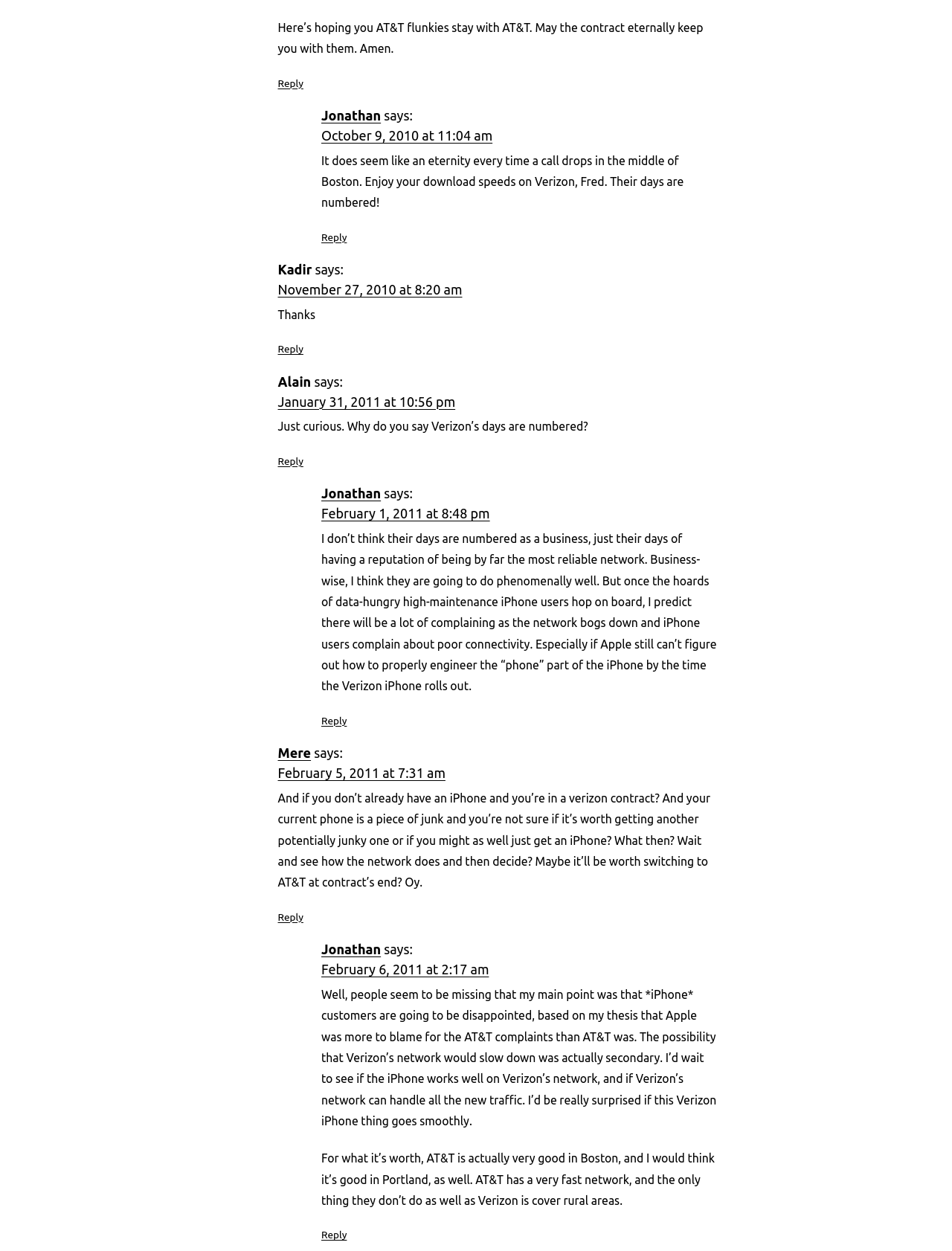Determine the coordinates of the bounding box that should be clicked to complete the instruction: "Reply to Jonathan". The coordinates should be represented by four float numbers between 0 and 1: [left, top, right, bottom].

[0.338, 0.185, 0.364, 0.194]